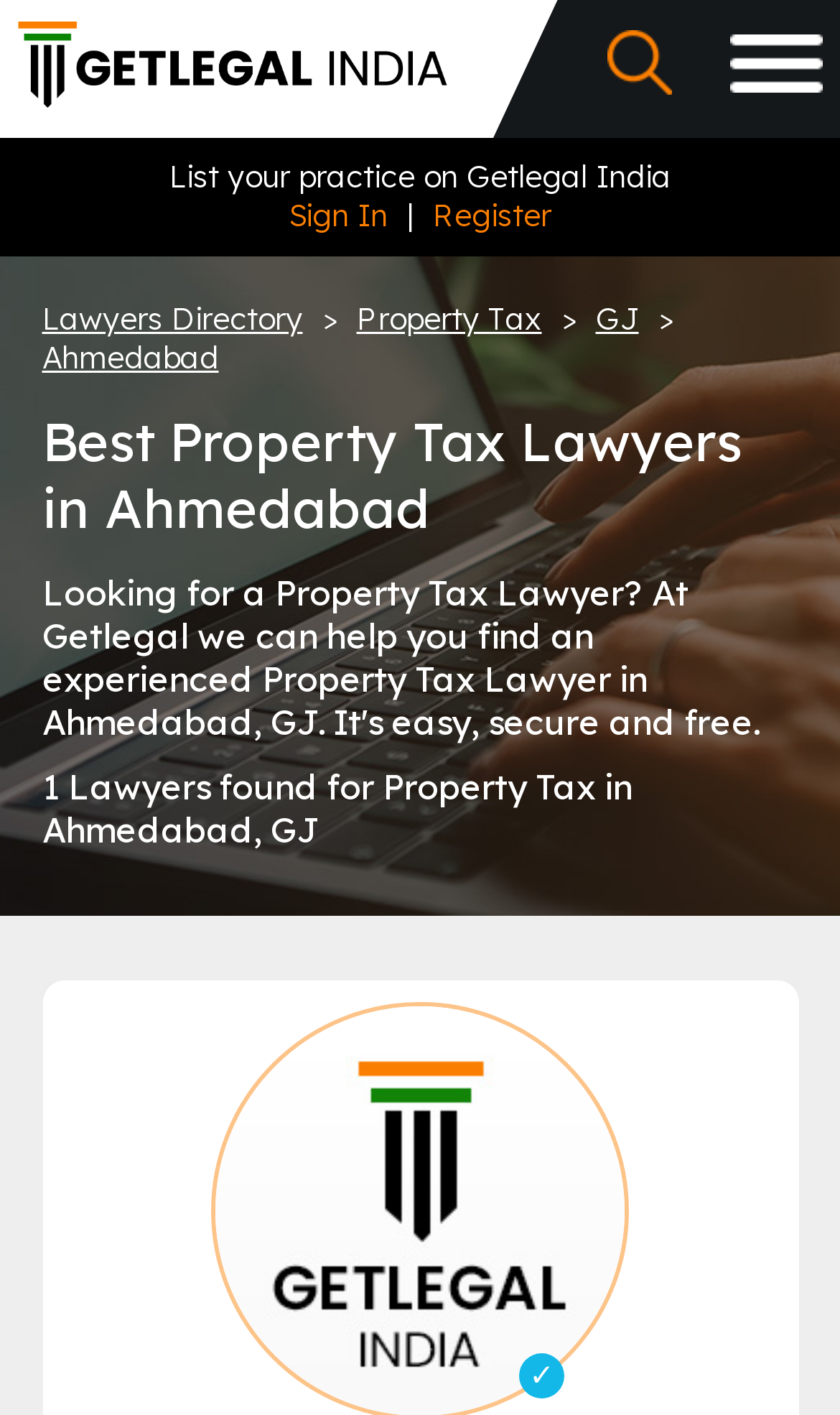Provide your answer to the question using just one word or phrase: What is the purpose of this webpage?

Find property tax lawyers